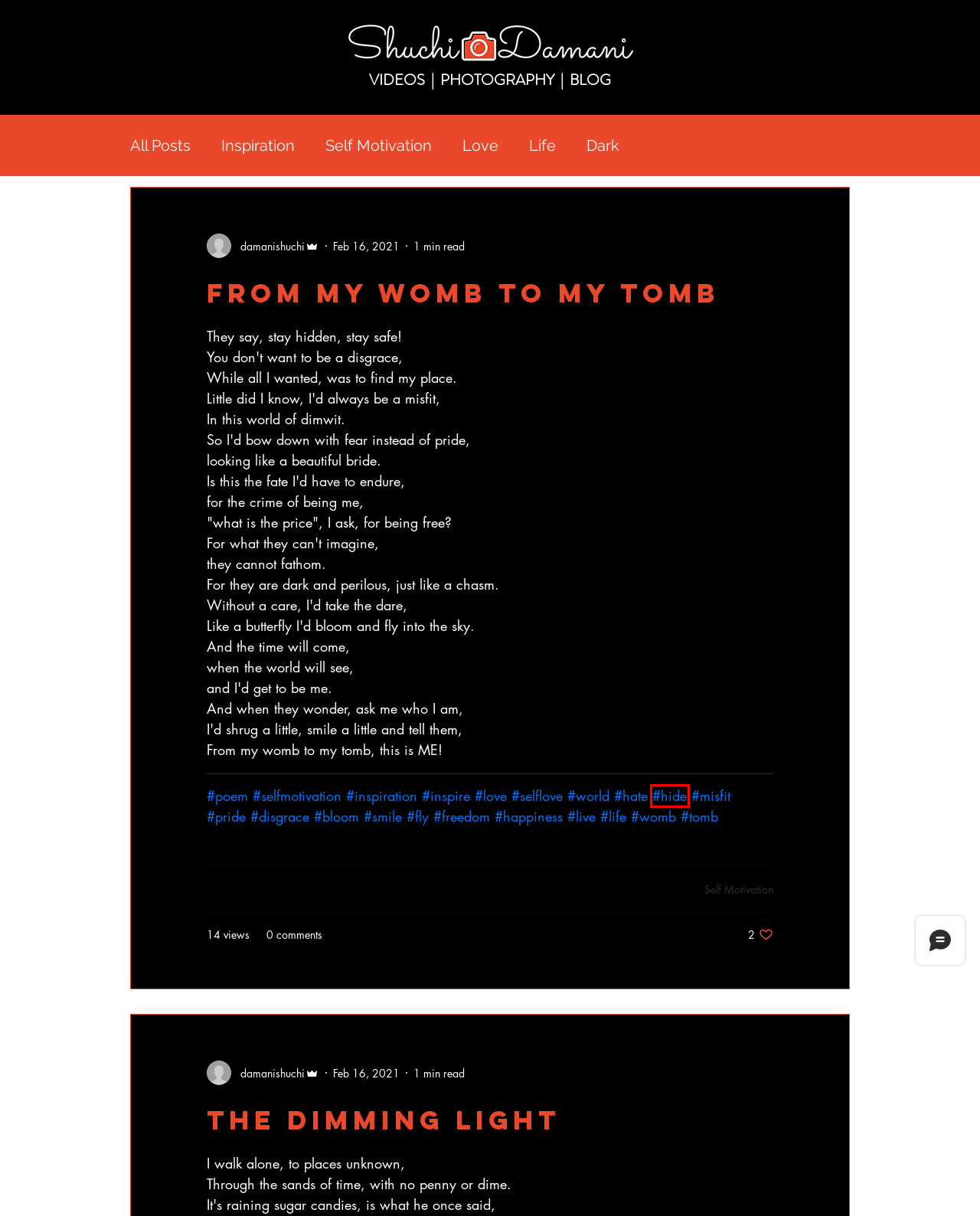You have a screenshot of a webpage, and a red bounding box highlights an element. Select the webpage description that best fits the new page after clicking the element within the bounding box. Options are:
A. #womb
B. Dark
C. #hide
D. #freedom
E. #inspire
F. #love
G. Blog | Shuchi Damani
H. Videos | Shuchi Damani

C